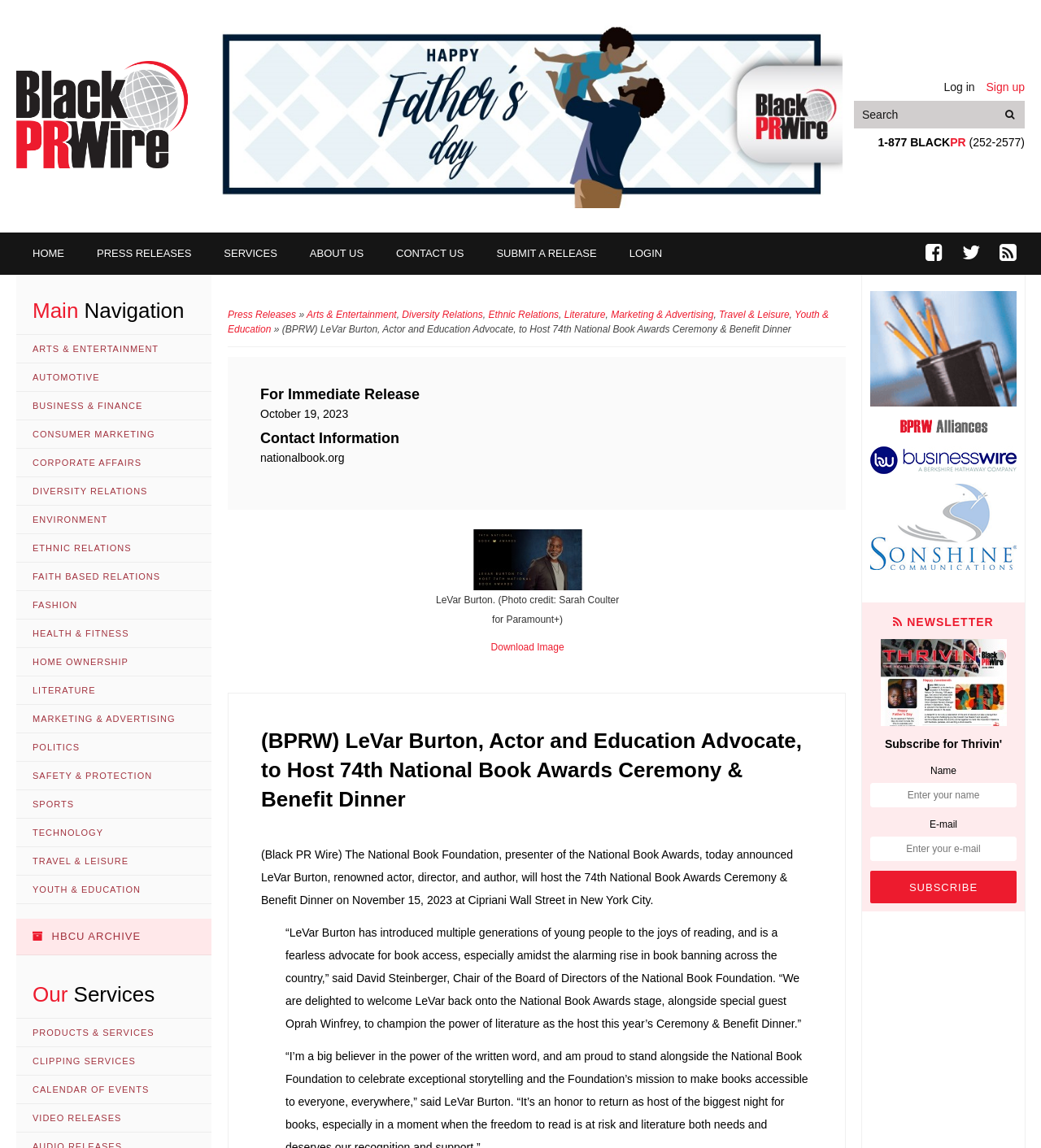Provide the bounding box coordinates of the section that needs to be clicked to accomplish the following instruction: "search for something."

[0.956, 0.087, 0.984, 0.112]